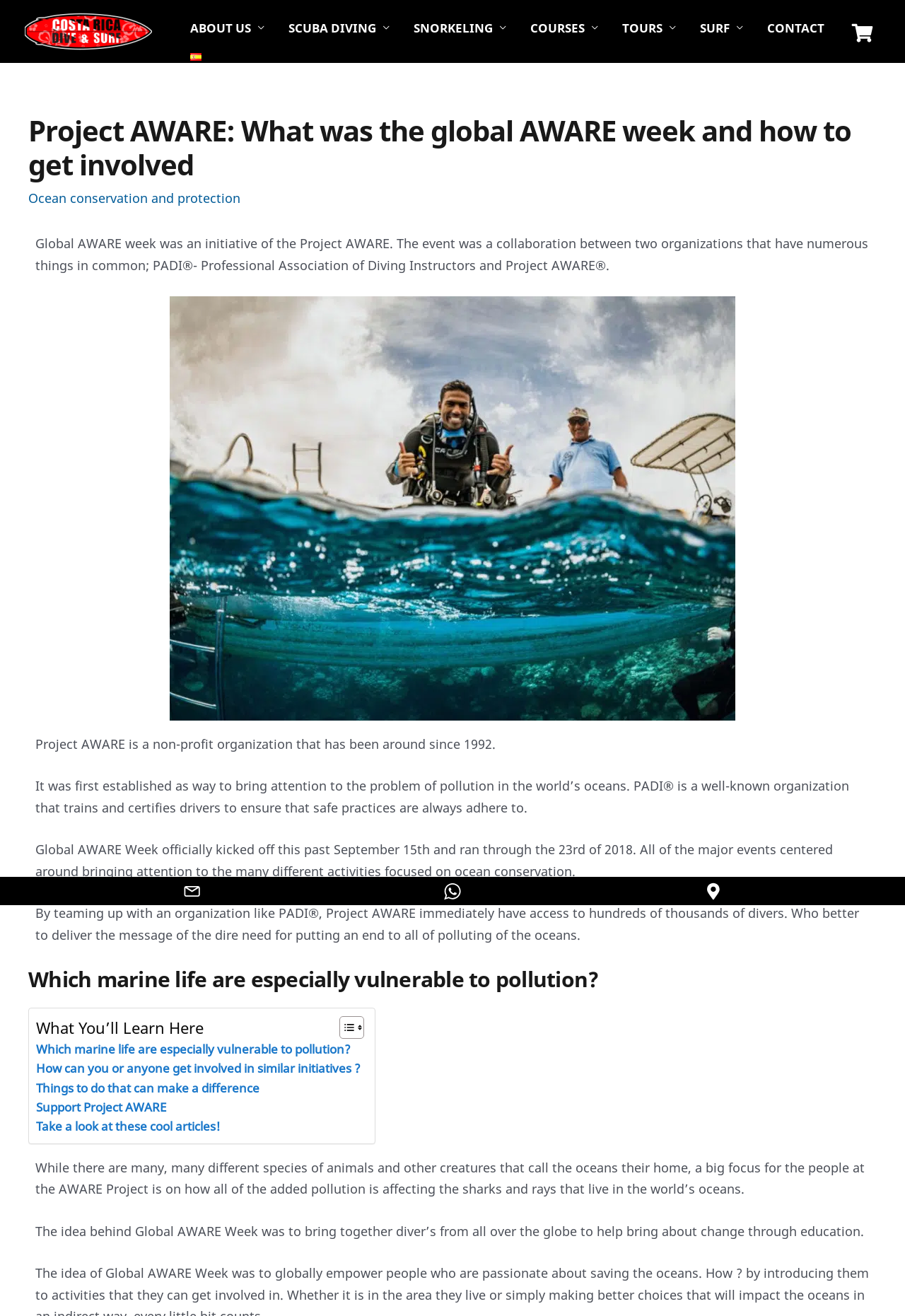Specify the bounding box coordinates for the region that must be clicked to perform the given instruction: "Support Project AWARE".

[0.04, 0.834, 0.184, 0.849]